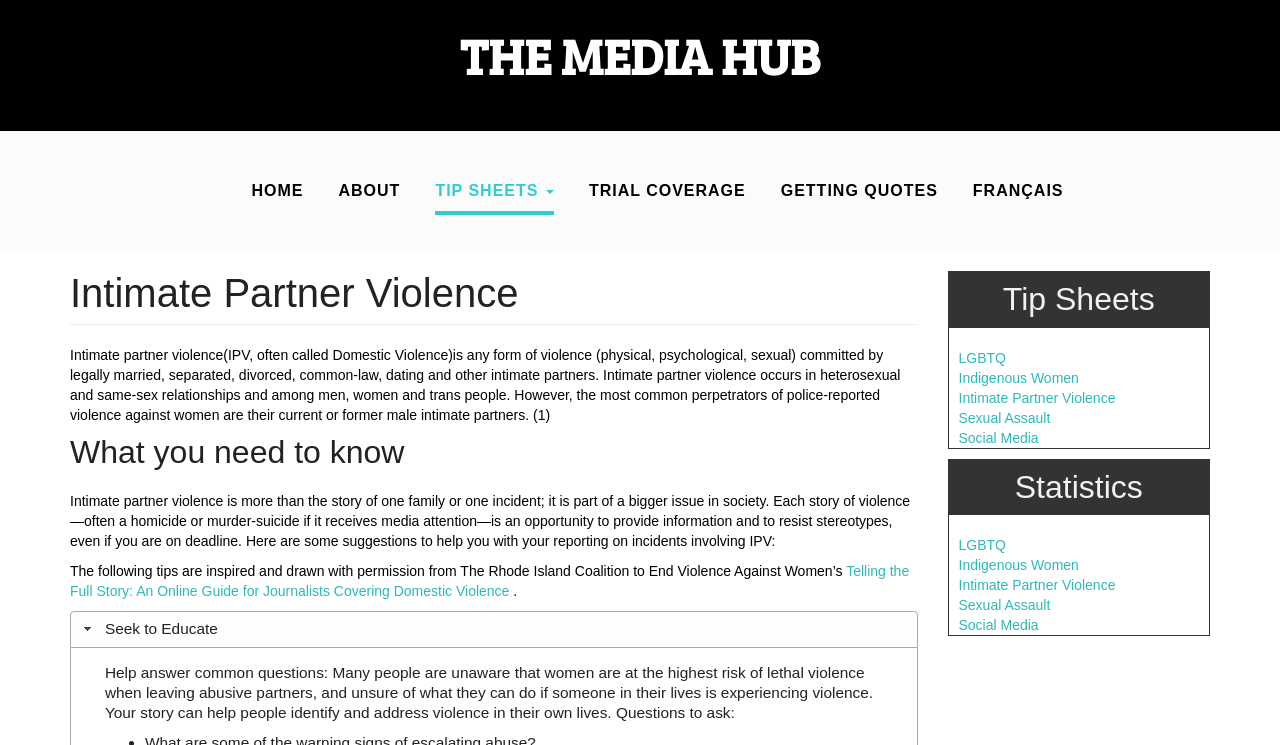Kindly provide the bounding box coordinates of the section you need to click on to fulfill the given instruction: "Read the 'What you need to know' section".

[0.055, 0.584, 0.717, 0.632]